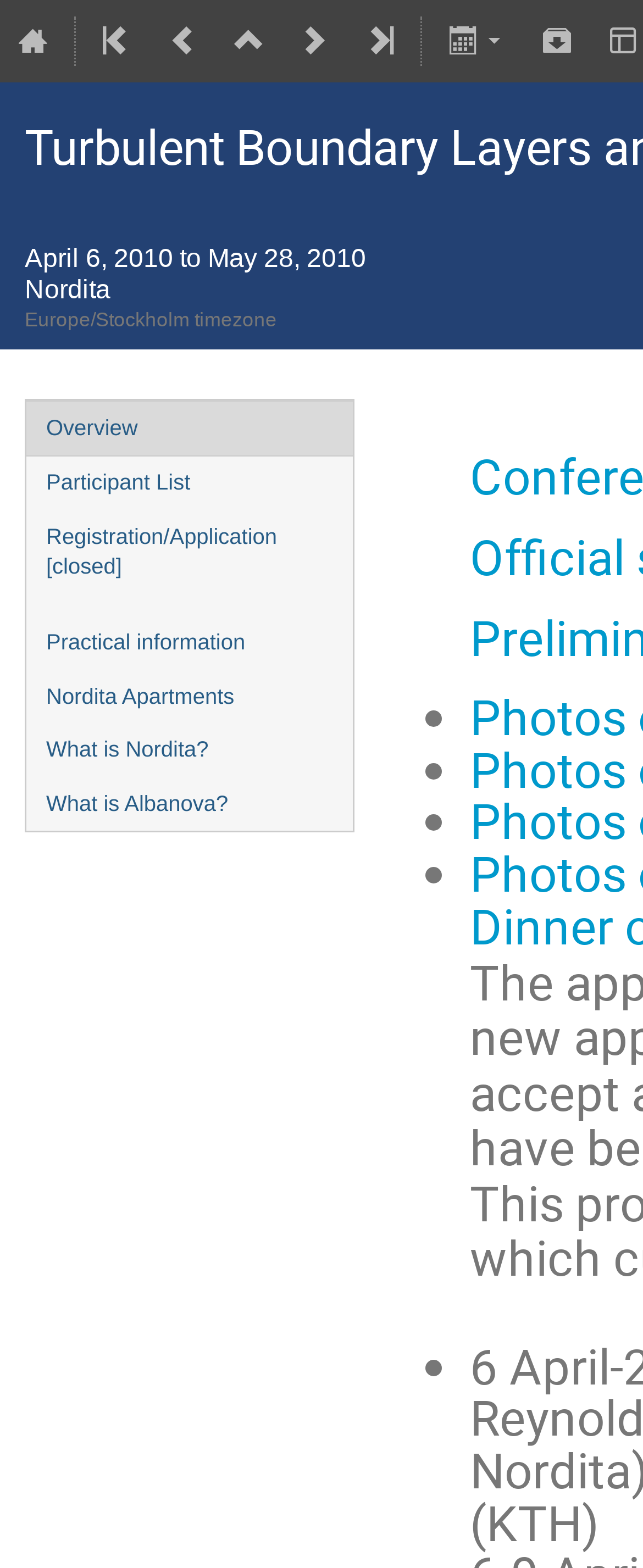Determine the bounding box coordinates for the region that must be clicked to execute the following instruction: "Check the schedule for April 6, 2010 to May 28, 2010".

[0.038, 0.153, 0.569, 0.176]